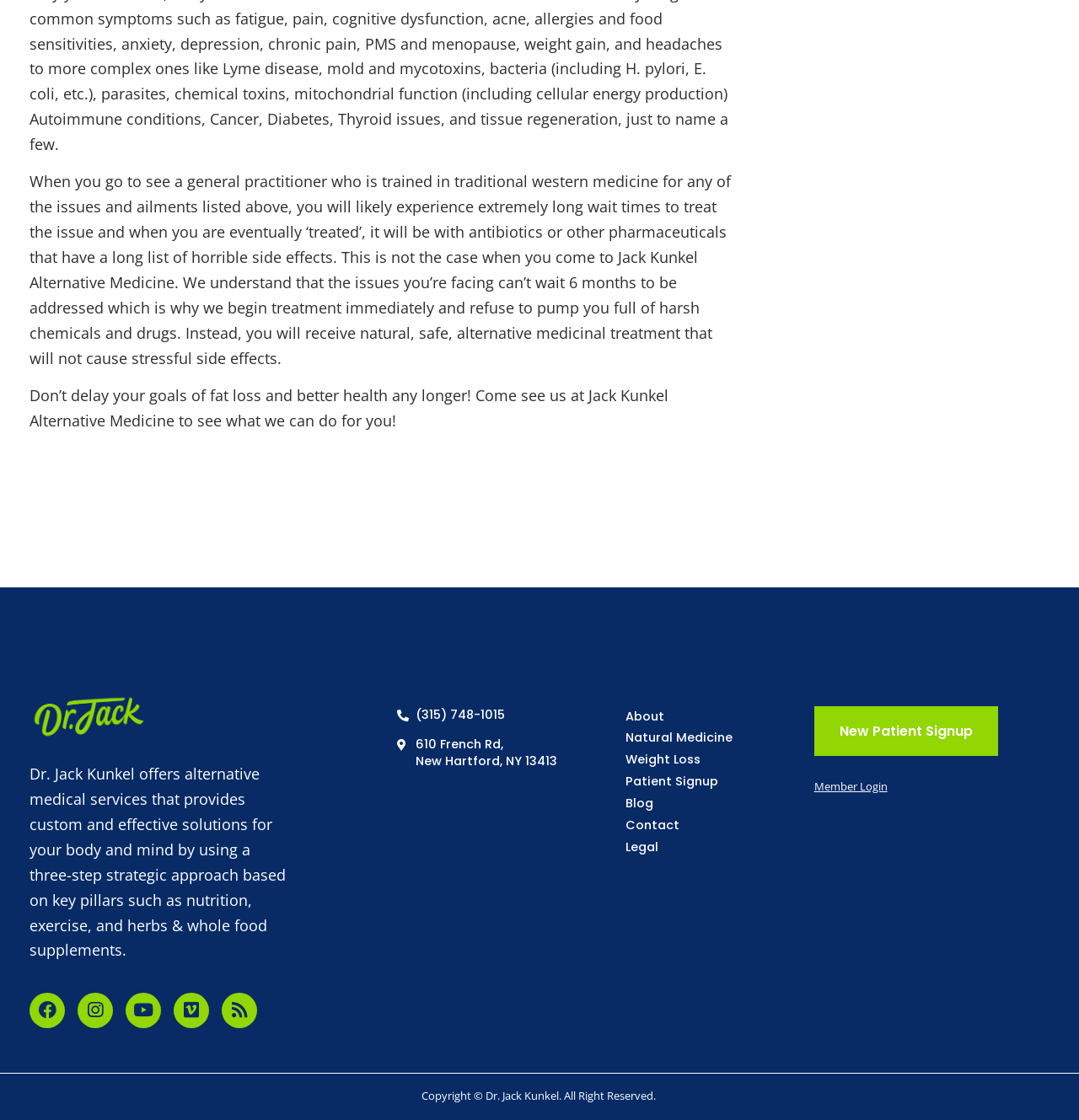What is the address of Dr. Jack Kunkel's office?
Look at the screenshot and give a one-word or phrase answer.

610 French Rd, New Hartford, NY 13413